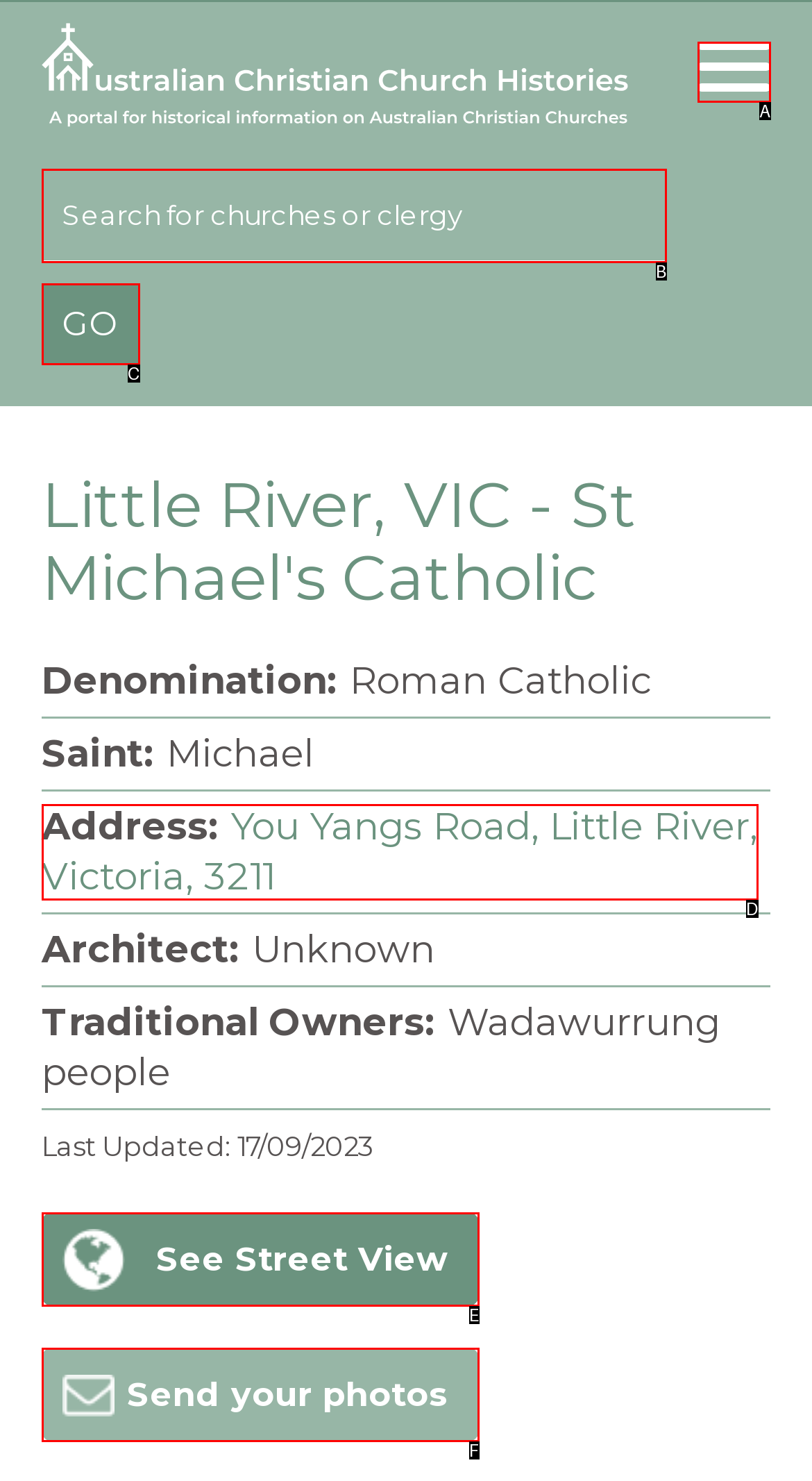Using the description: parent_node: Home
Identify the letter of the corresponding UI element from the choices available.

A